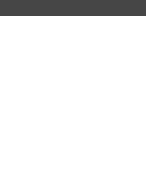Create a vivid and detailed description of the image.

The image features the "Roman Pleat Textured Bodycon Shift Dress in Light Grey," a stylish and modern dress designed for various occasions. It is showcased as part of a collection aimed at providing fashionable options for the modern woman. Accompanying the image, the dress is highlighted with details emphasizing its elegant structure and flattering fit, making it perfect for events where you want to make a statement. The dress is part of a promotional feature, drawing attention to its affordability at £50.00, and encourages potential buyers to explore further options through a "View Details" link, showcasing the brand’s commitment to chic and accessible fashion.